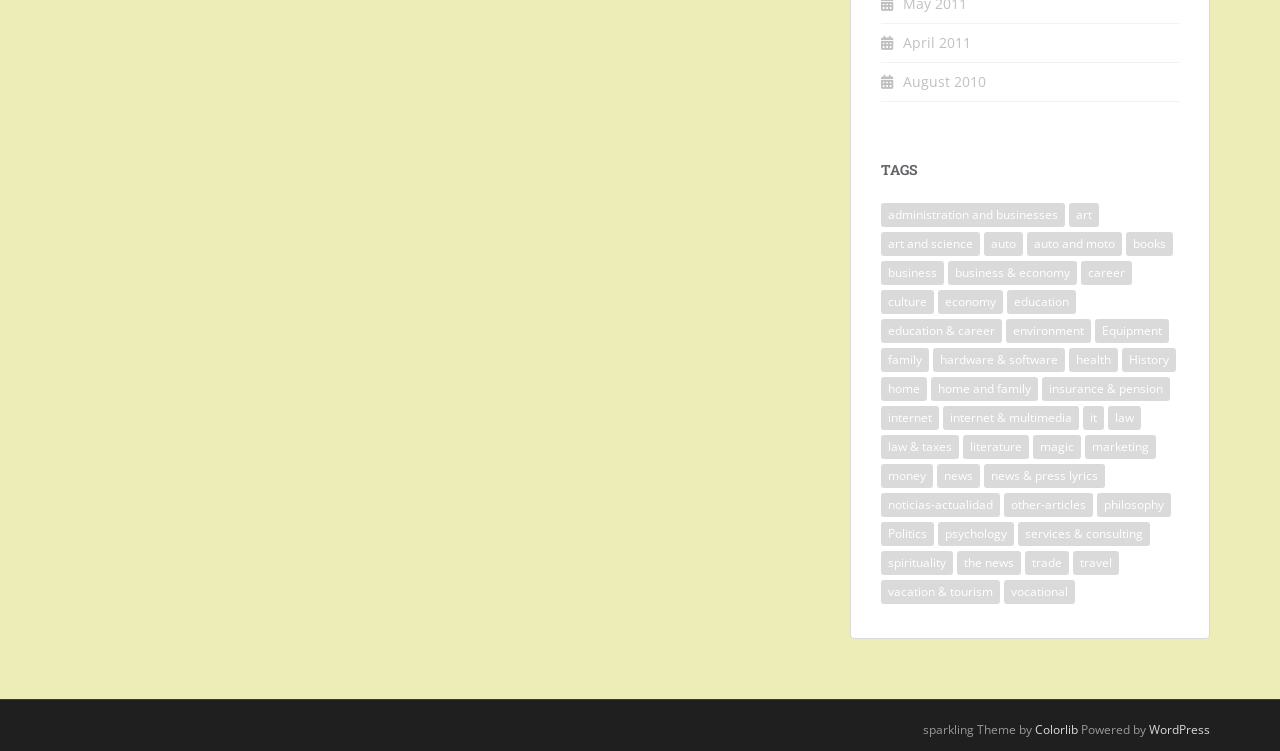Please determine the bounding box coordinates of the element to click in order to execute the following instruction: "View 'administration and businesses'". The coordinates should be four float numbers between 0 and 1, specified as [left, top, right, bottom].

[0.688, 0.271, 0.832, 0.303]